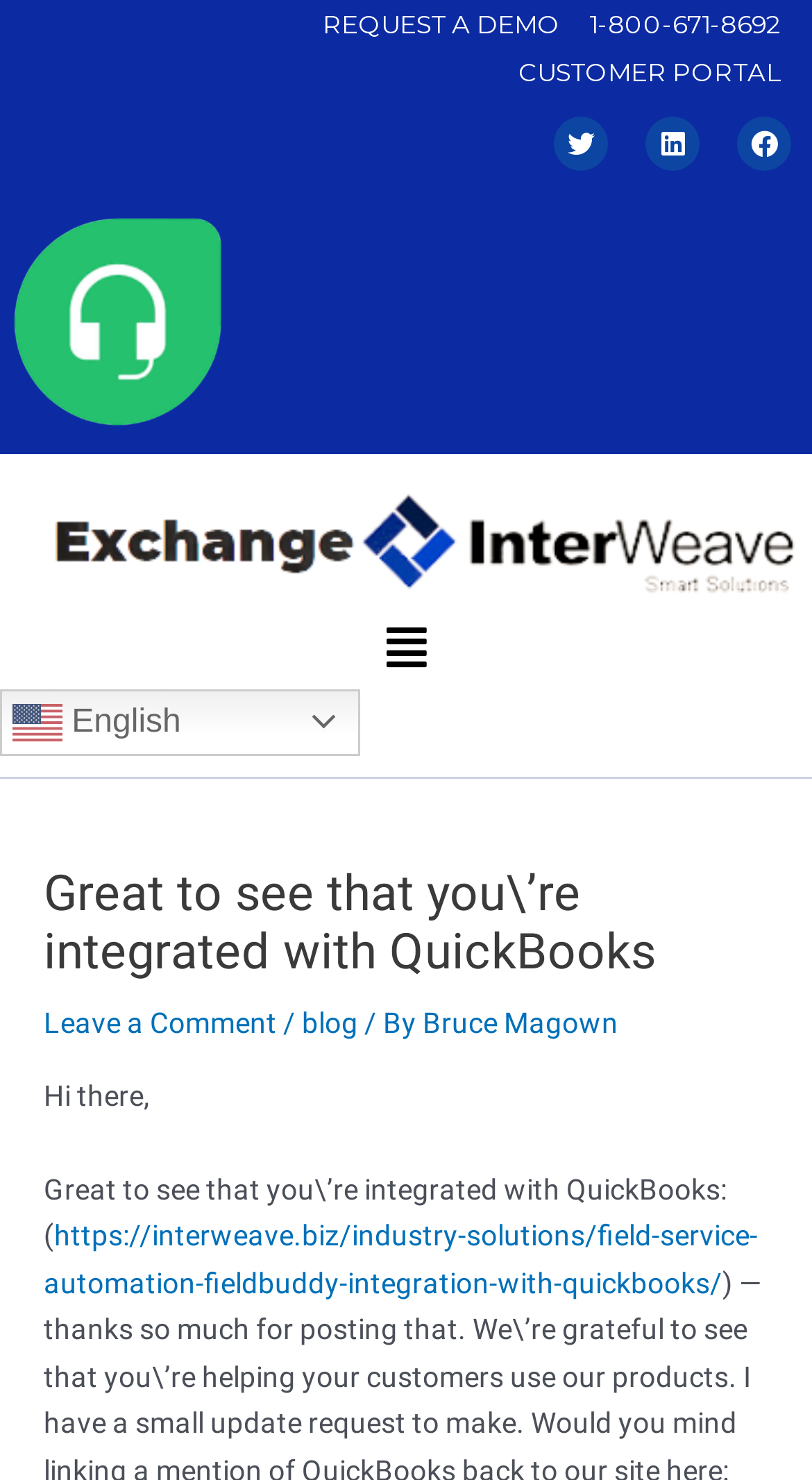Locate the primary heading on the webpage and return its text.

Great to see that you\’re integrated with QuickBooks